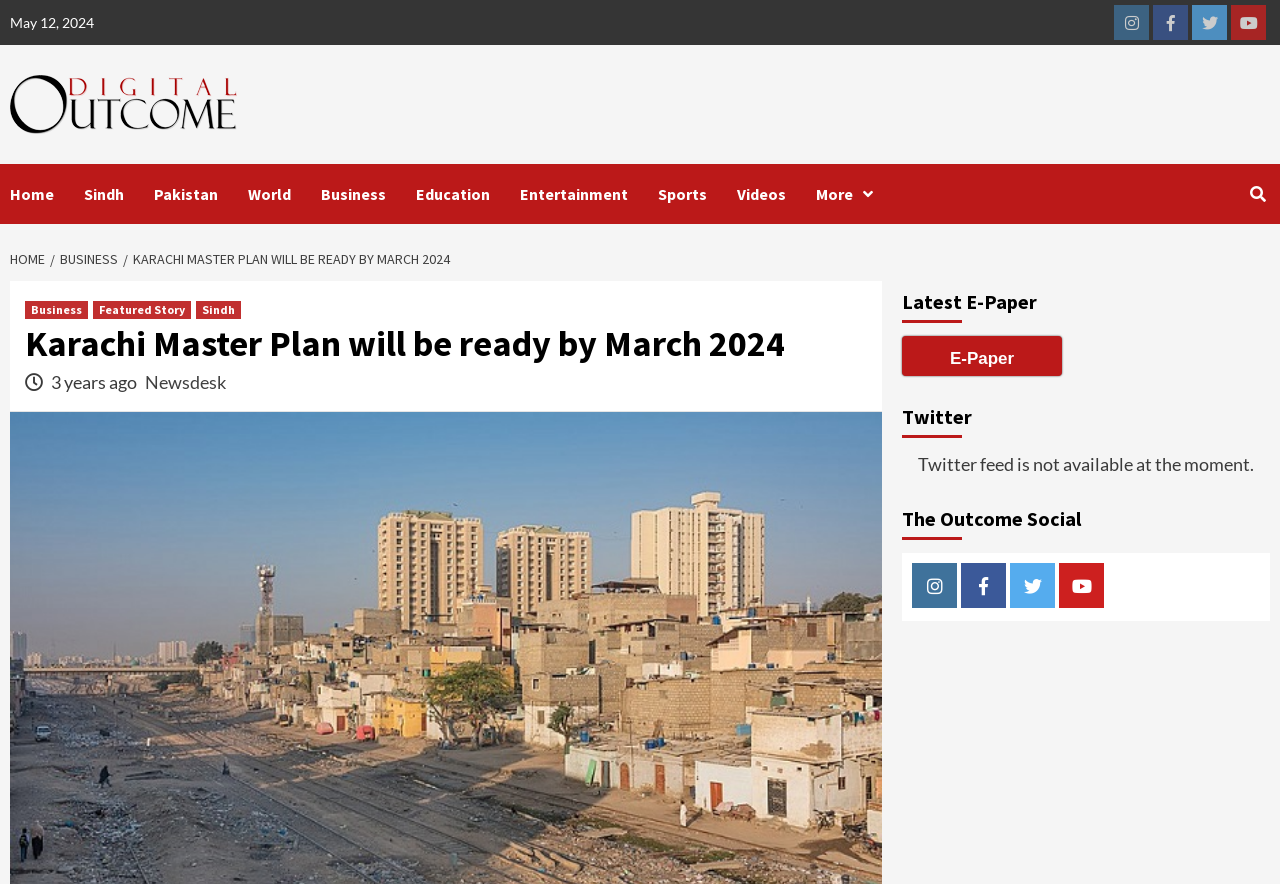Find and provide the bounding box coordinates for the UI element described here: "alt="Daily Outcome"". The coordinates should be given as four float numbers between 0 and 1: [left, top, right, bottom].

[0.008, 0.085, 0.185, 0.152]